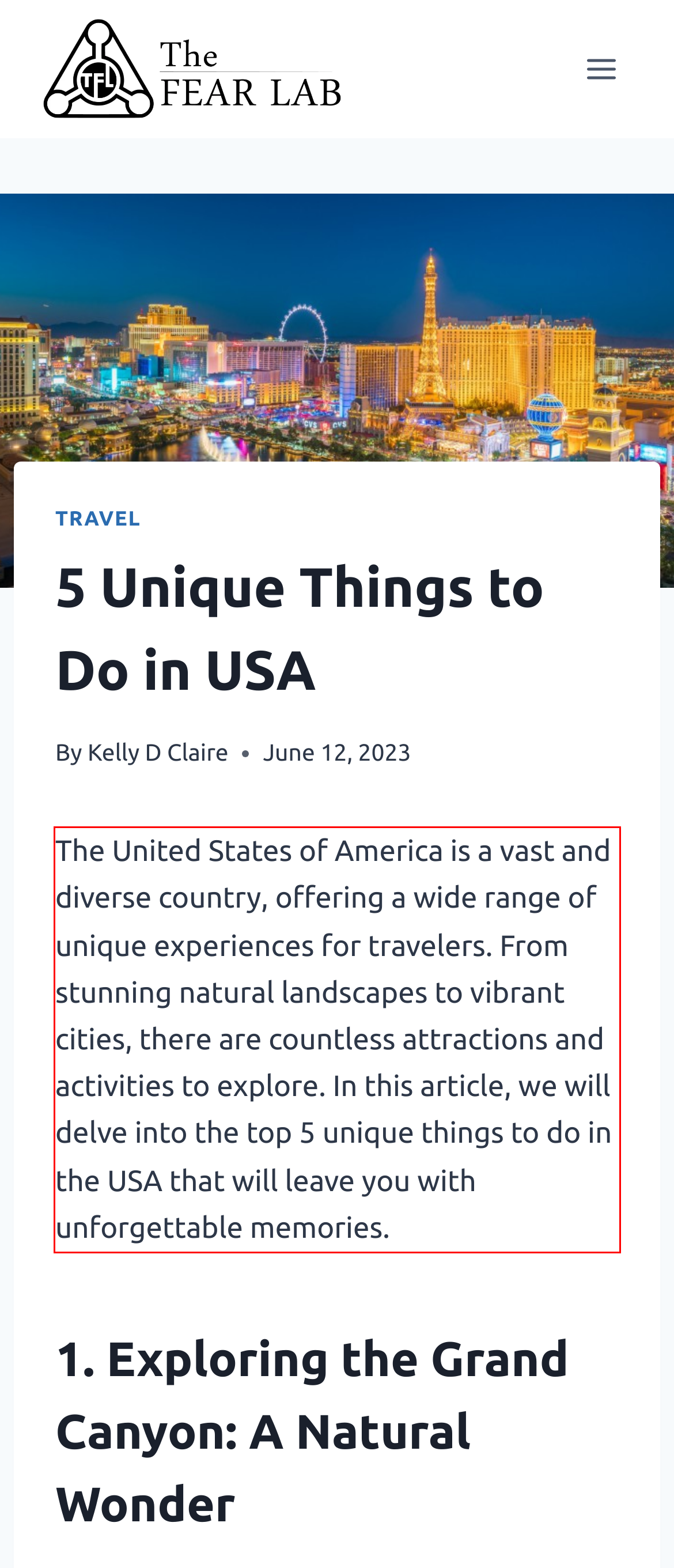Within the screenshot of a webpage, identify the red bounding box and perform OCR to capture the text content it contains.

The United States of America is a vast and diverse country, offering a wide range of unique experiences for travelers. From stunning natural landscapes to vibrant cities, there are countless attractions and activities to explore. In this article, we will delve into the top 5 unique things to do in the USA that will leave you with unforgettable memories.